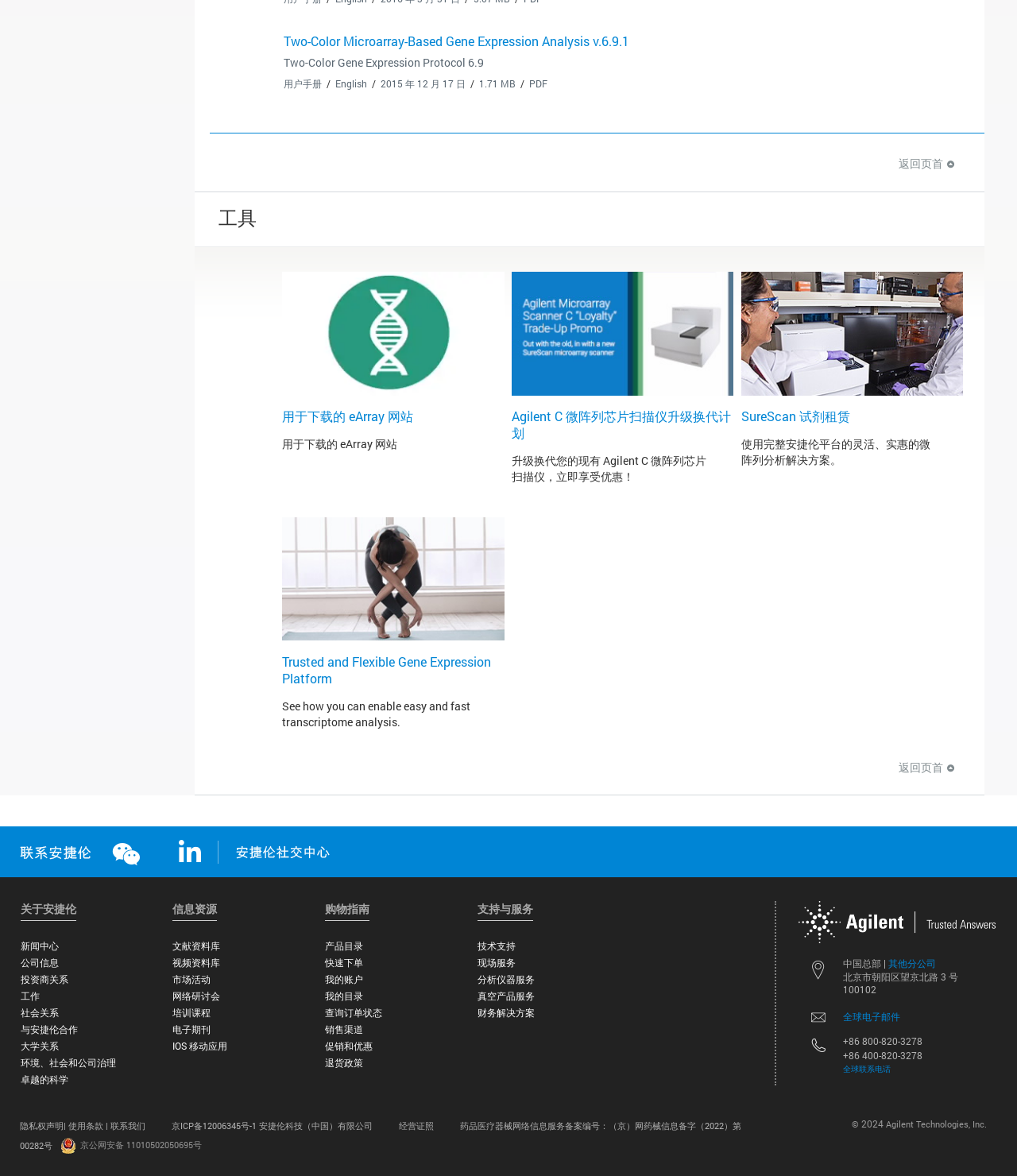Locate the bounding box coordinates of the item that should be clicked to fulfill the instruction: "Learn more about 'Trusted and Flexible Gene Expression Platform'".

[0.277, 0.556, 0.483, 0.584]